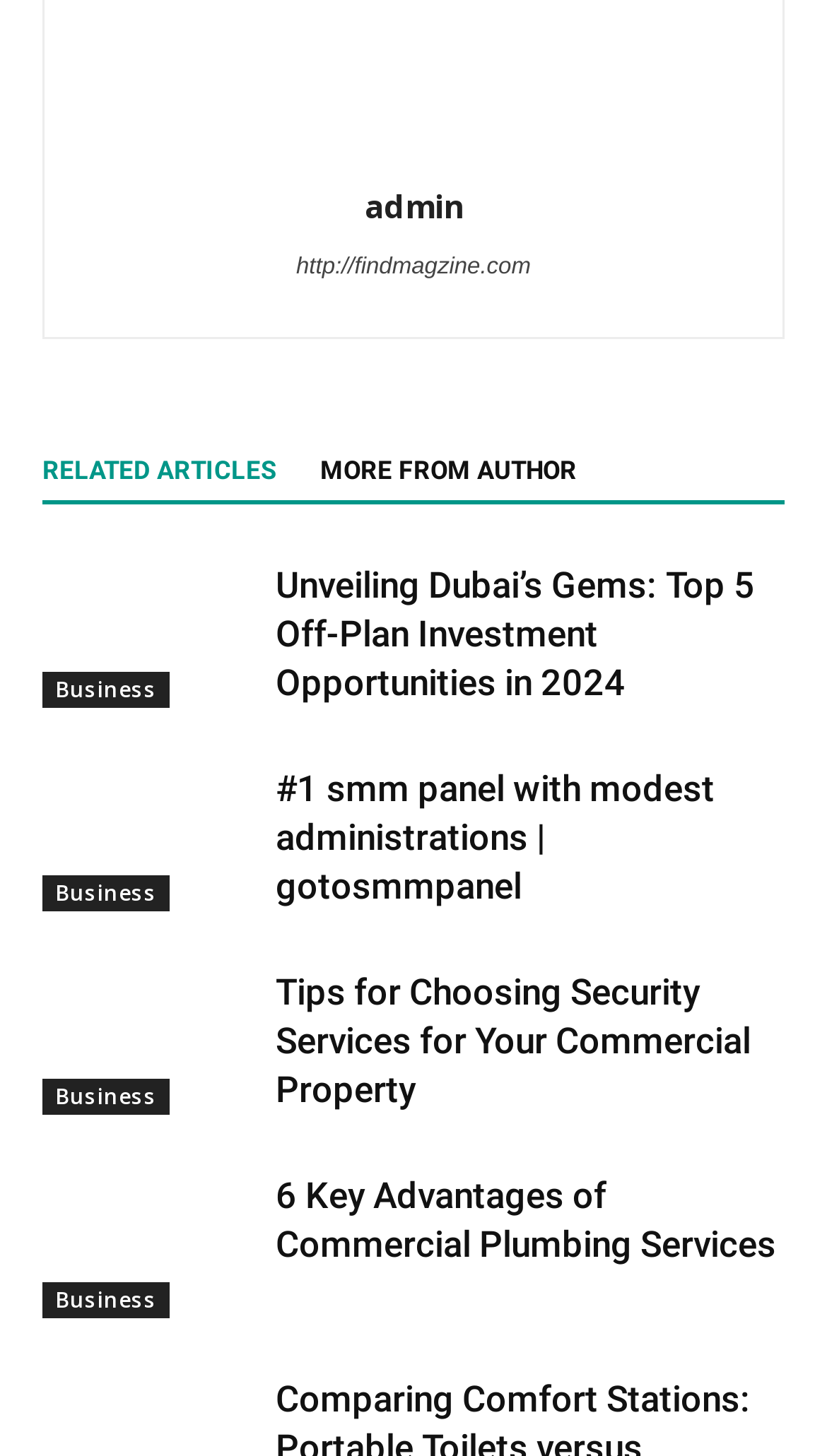Provide the bounding box for the UI element matching this description: "http://findmagzine.com".

[0.358, 0.175, 0.642, 0.192]